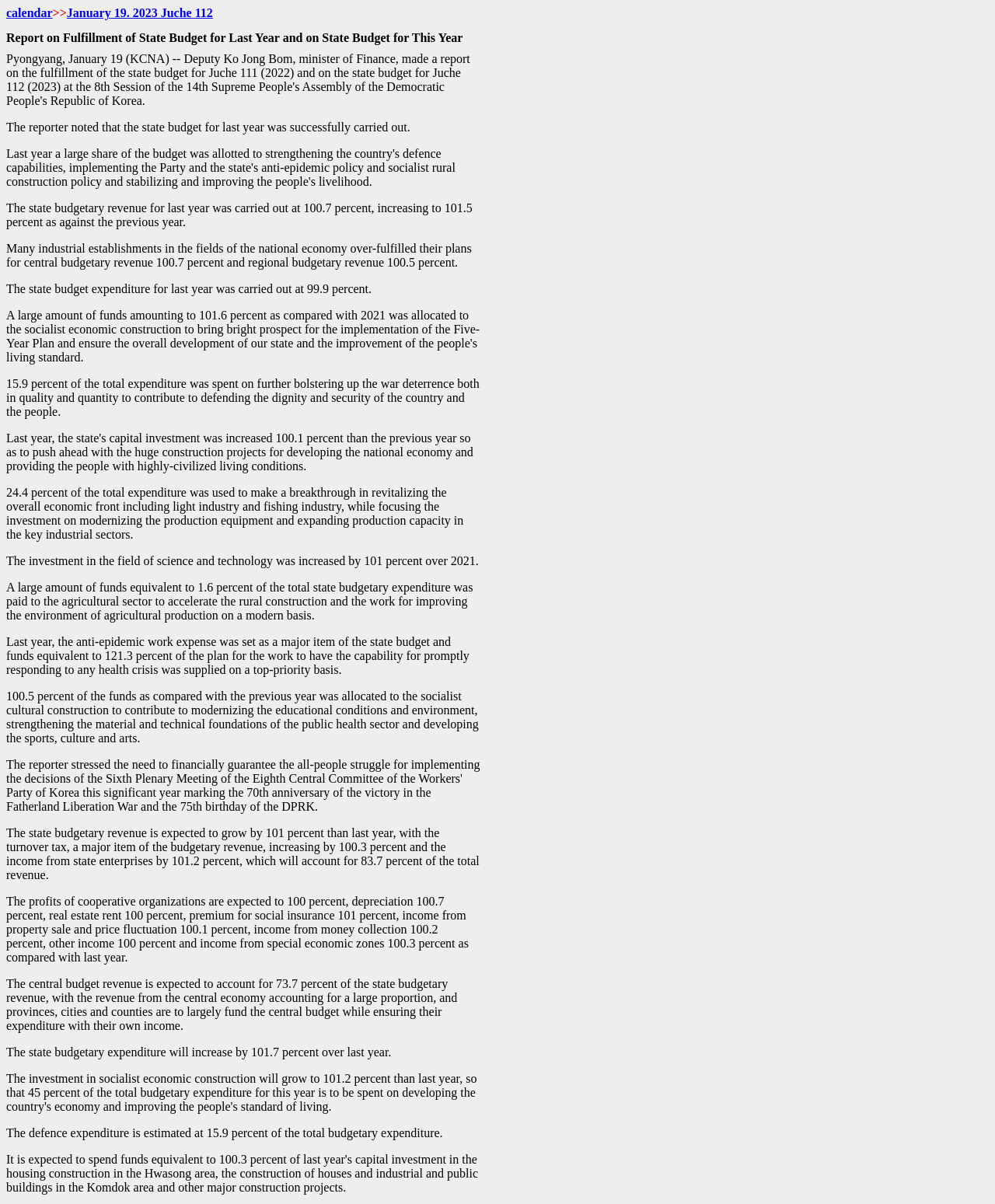Answer the question using only a single word or phrase: 
What percentage of the total expenditure was spent on war deterrence?

15.9 percent